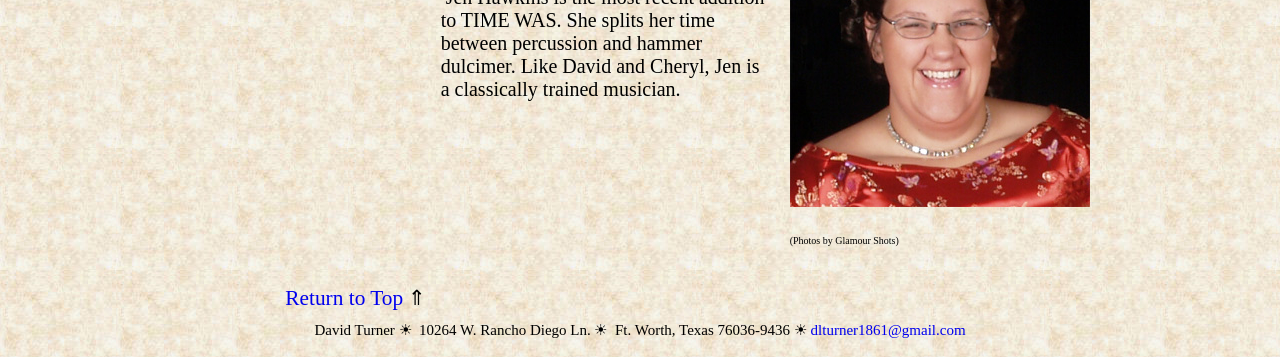What is the photographer credited for?
Provide an in-depth answer to the question, covering all aspects.

I found the text '(Photos by Glamour Shots)' in a LayoutTableCell element with bounding box coordinates [0.609, 0.612, 0.88, 0.732] which suggests that Glamour Shots is credited for the photos.